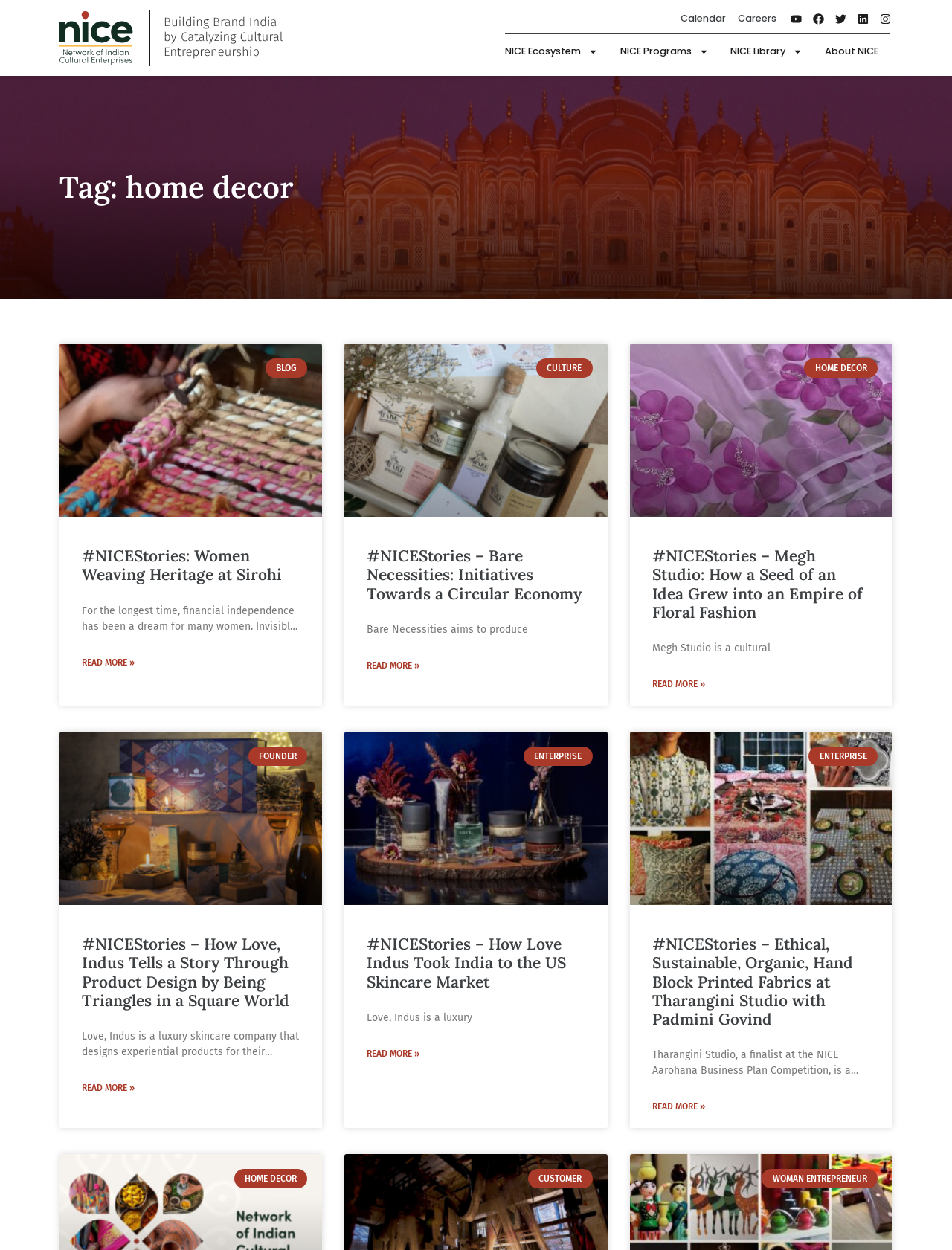Identify and provide the main heading of the webpage.

Tag: home decor